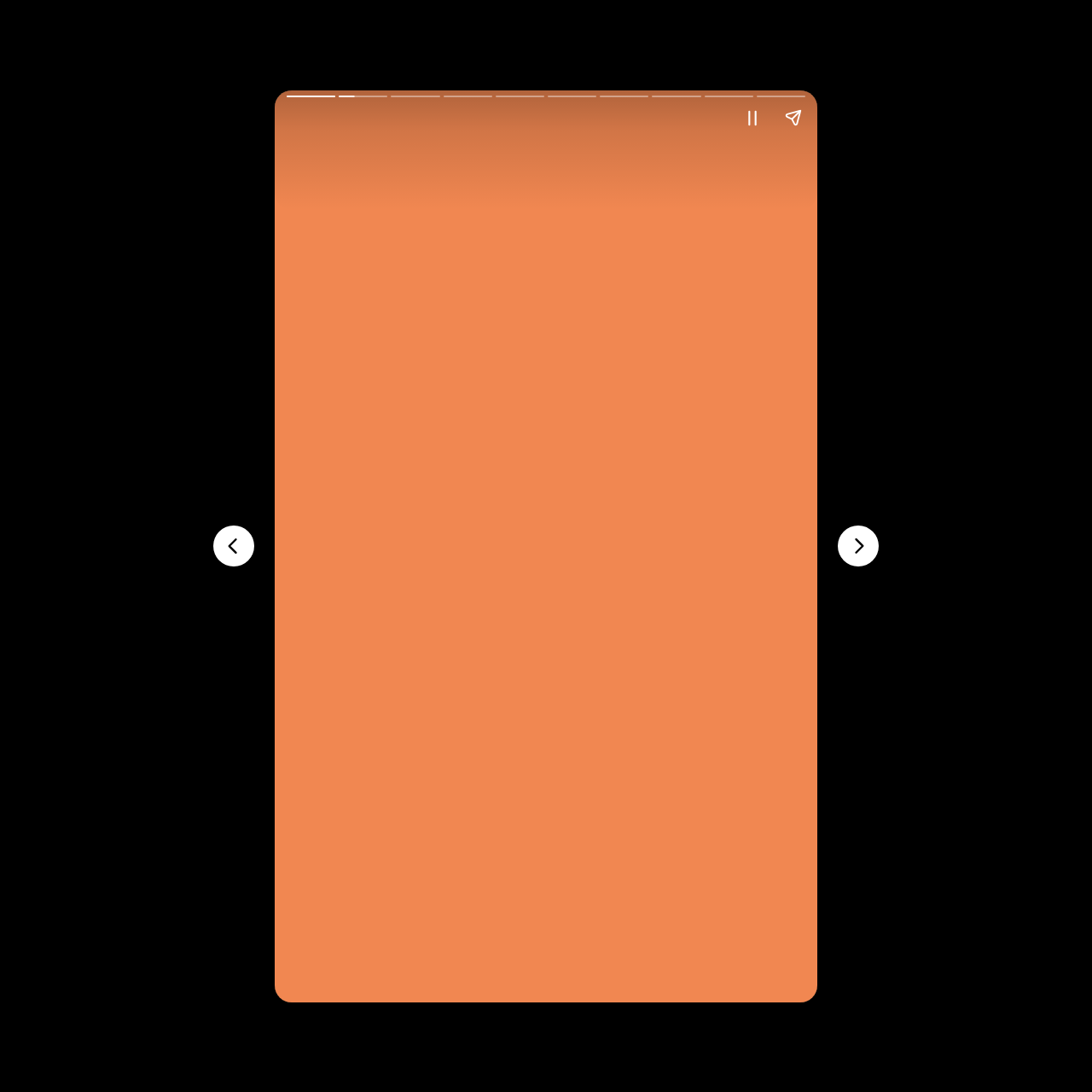How many navigation buttons are available?
Please describe in detail the information shown in the image to answer the question.

There are three navigation buttons available: 'Previous page', 'Next page', and 'Pause story', which allow the user to navigate through the content on the webpage.